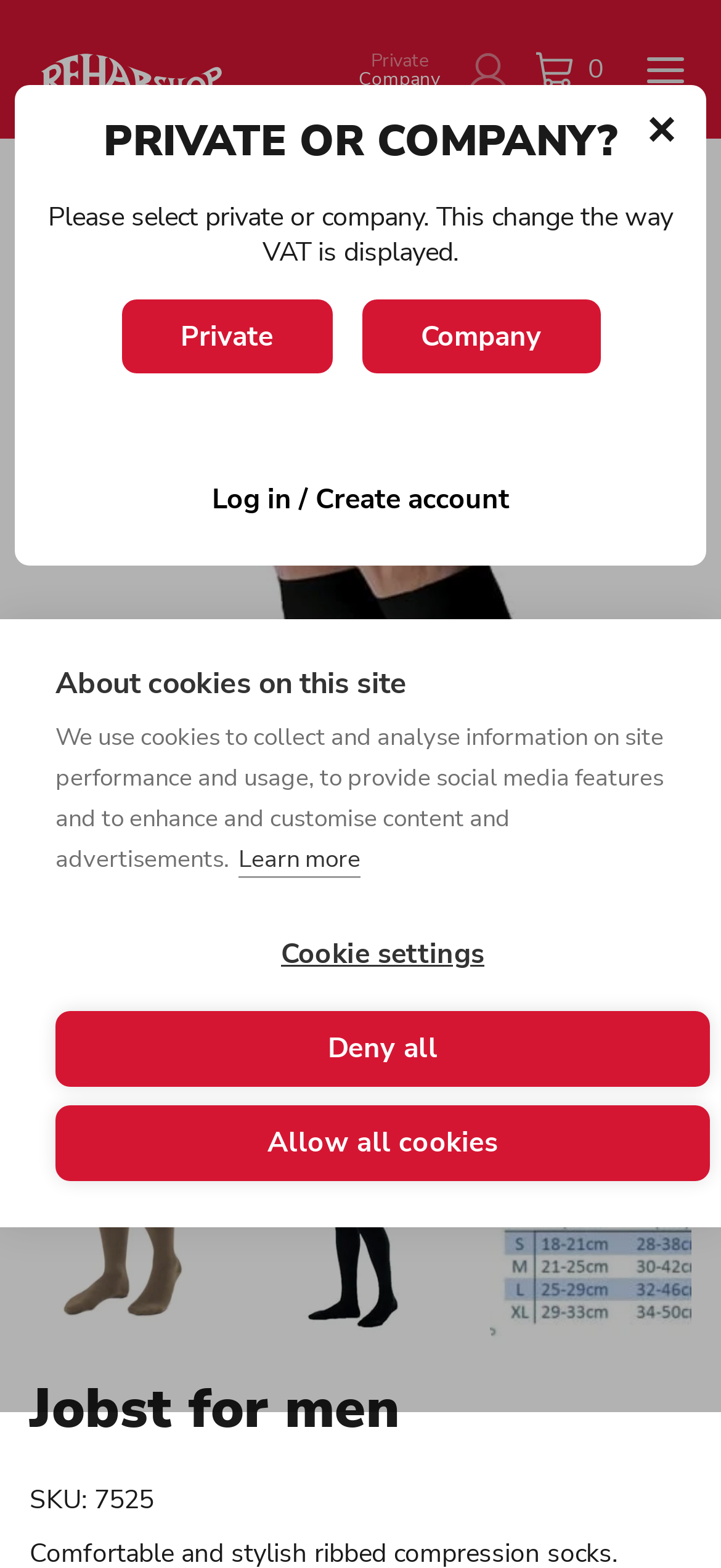Identify the text that serves as the heading for the webpage and generate it.

Jobst for men